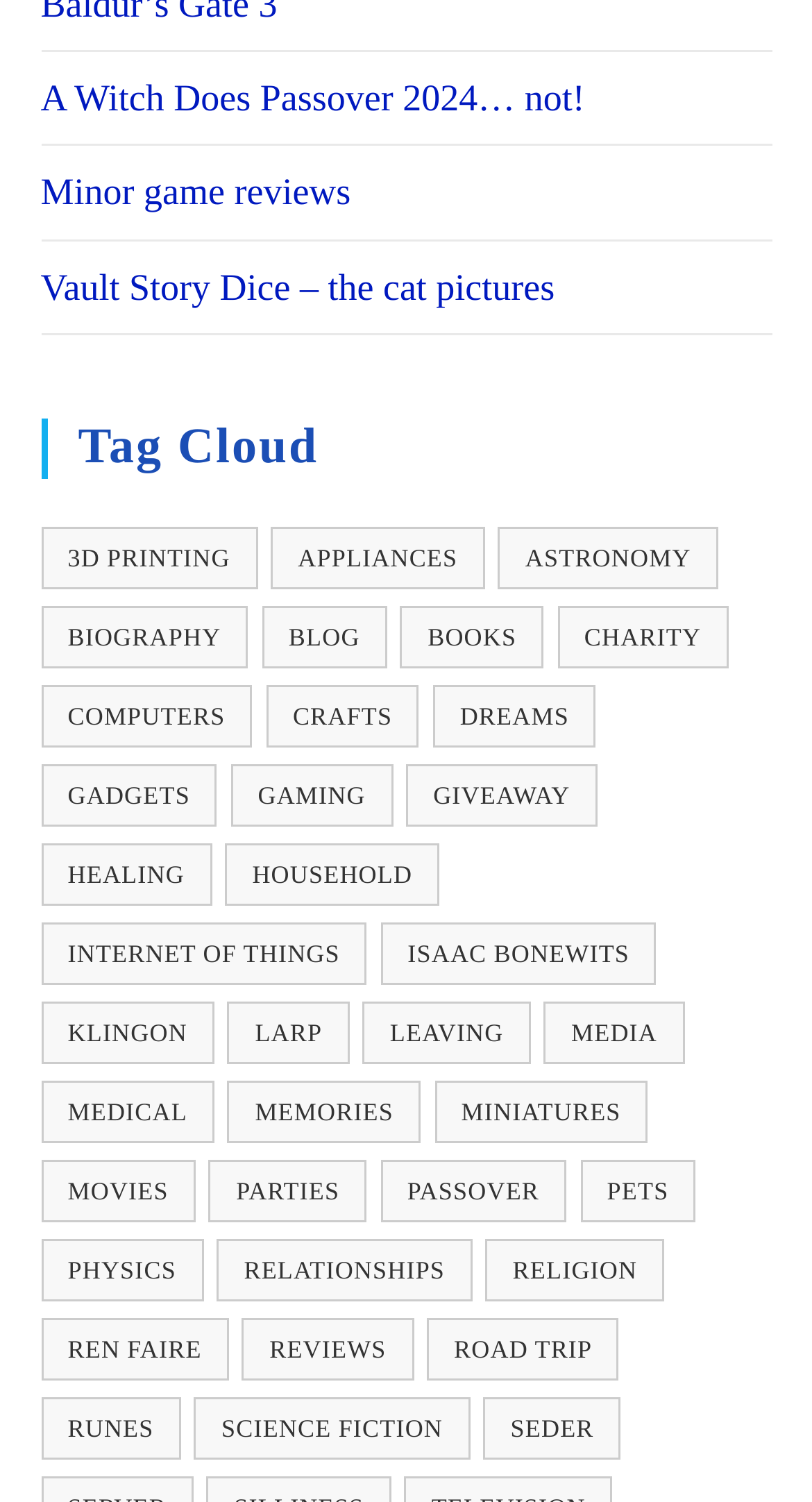Using the given description, provide the bounding box coordinates formatted as (top-left x, top-left y, bottom-right x, bottom-right y), with all values being floating point numbers between 0 and 1. Description: medical

[0.05, 0.719, 0.264, 0.761]